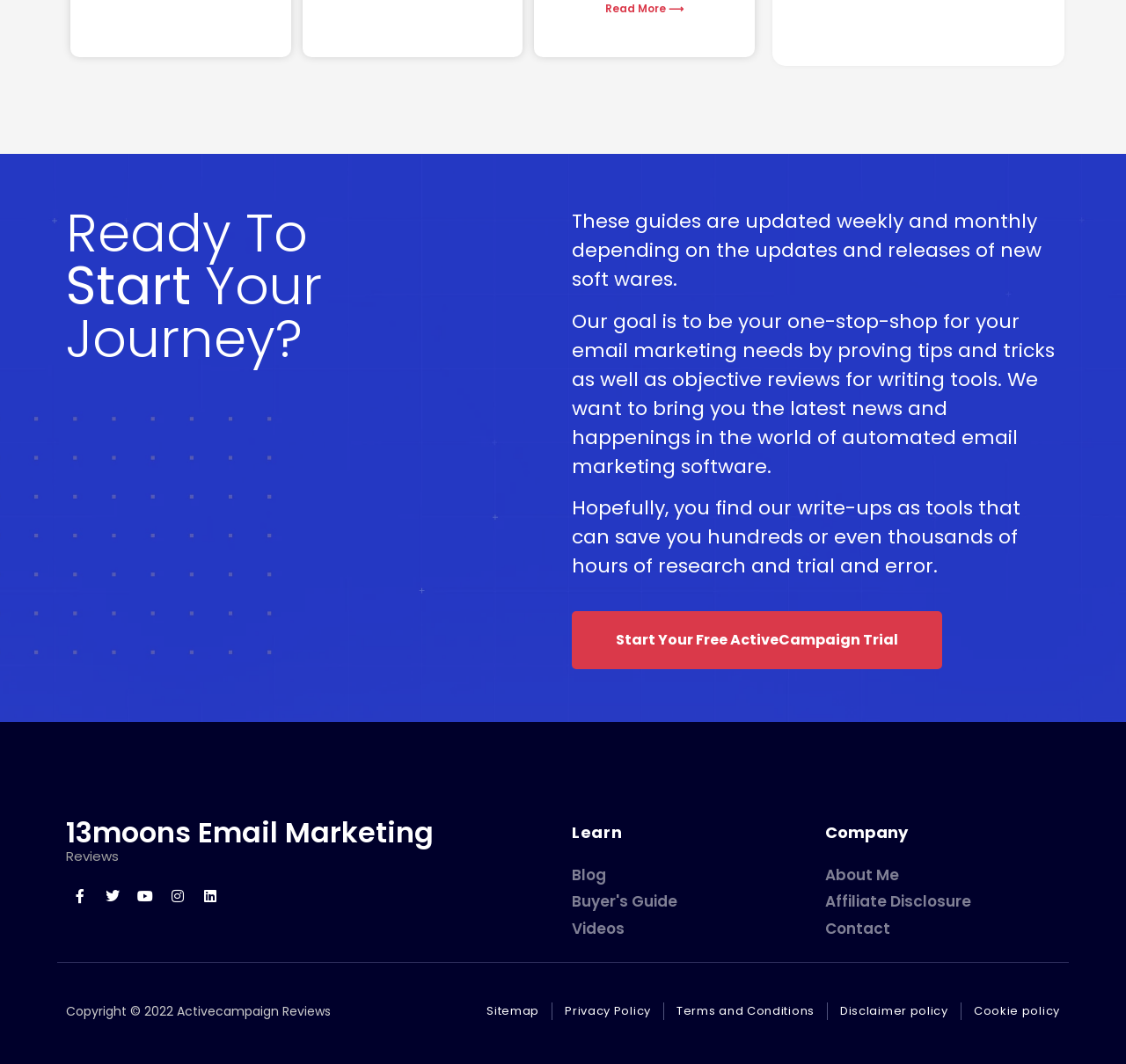Identify the bounding box for the UI element described as: "Blog". The coordinates should be four float numbers between 0 and 1, i.e., [left, top, right, bottom].

[0.508, 0.812, 0.717, 0.833]